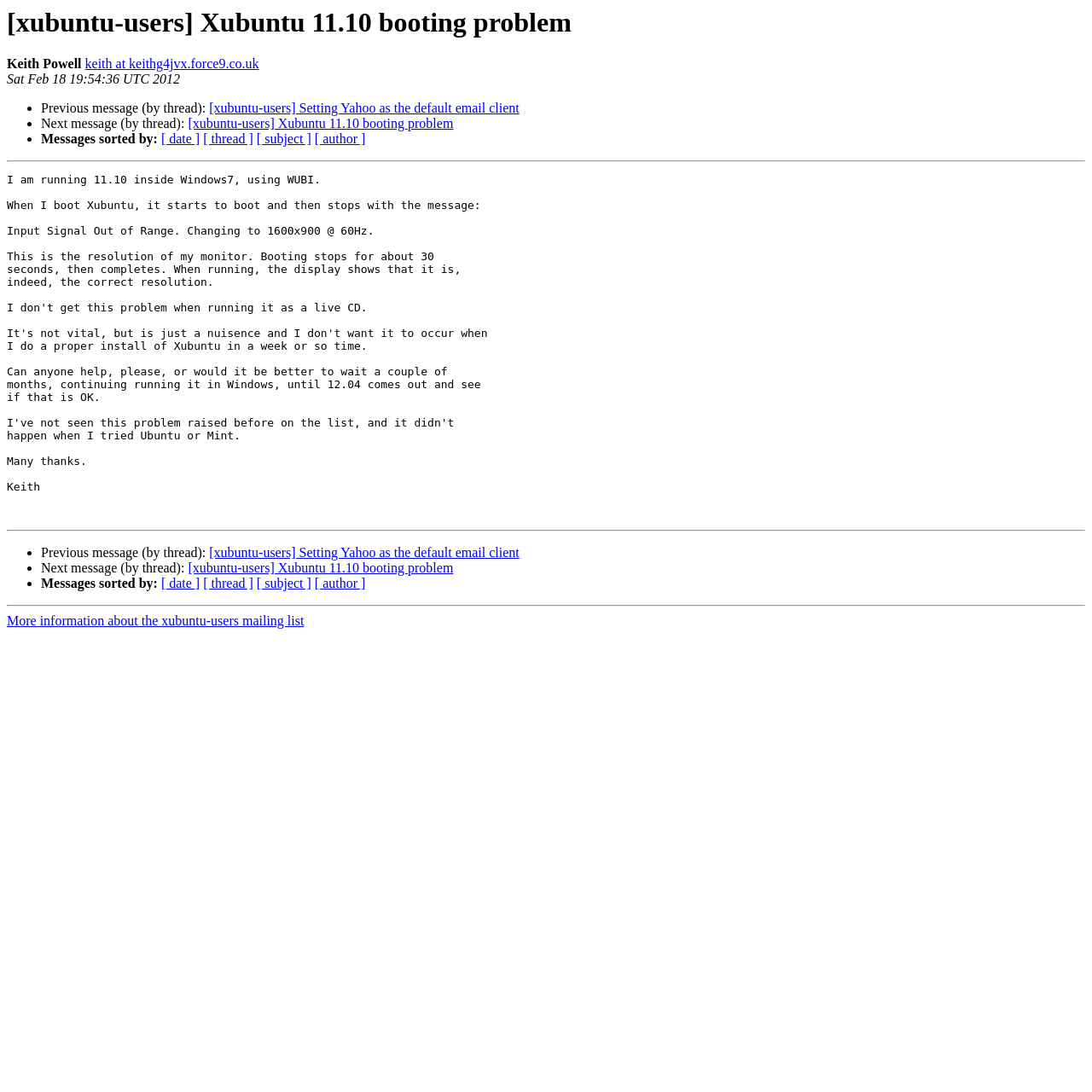Please identify the bounding box coordinates of the clickable element to fulfill the following instruction: "View more information about the xubuntu-users mailing list". The coordinates should be four float numbers between 0 and 1, i.e., [left, top, right, bottom].

[0.006, 0.562, 0.278, 0.575]